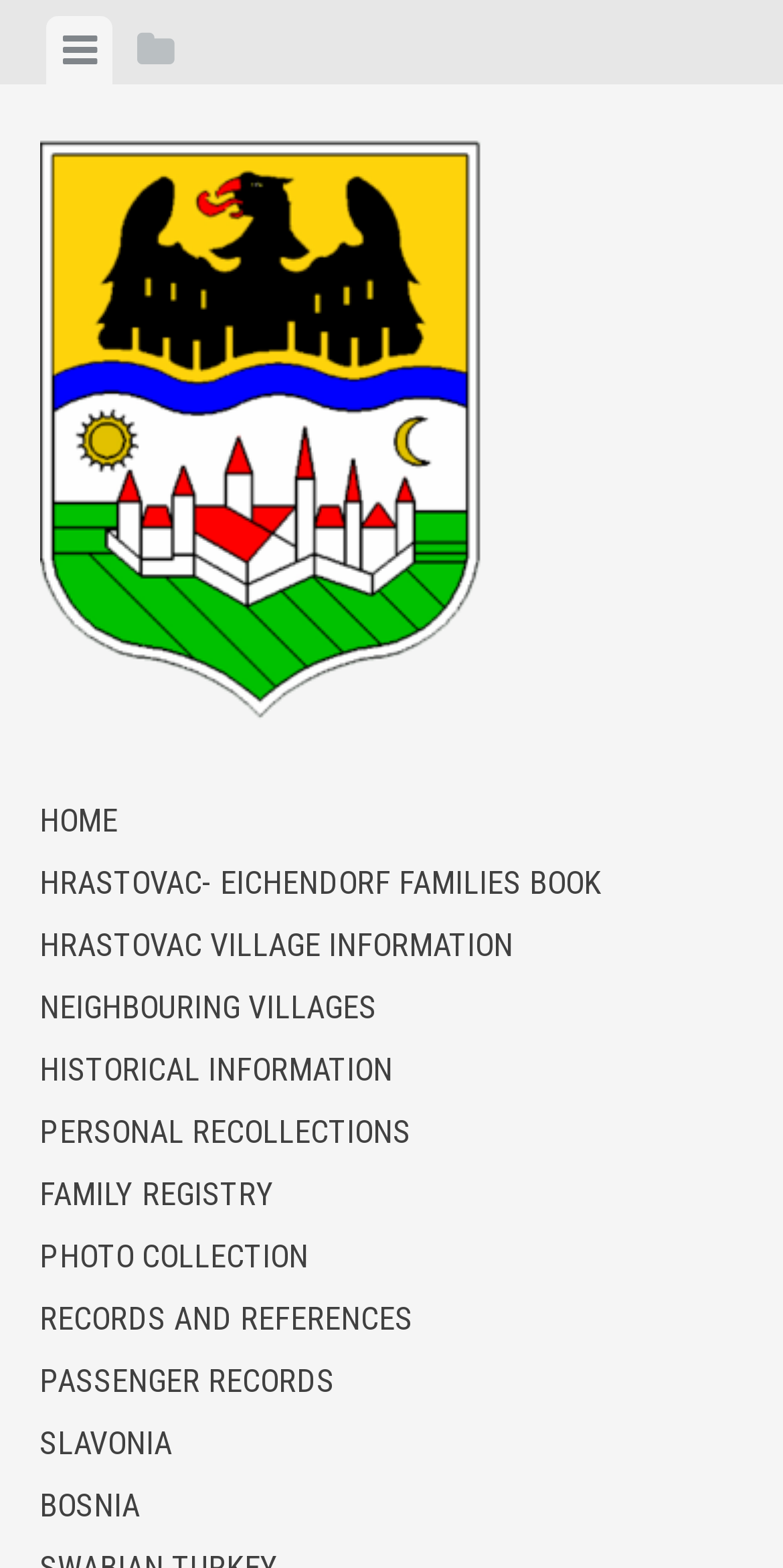Determine the bounding box coordinates for the area that should be clicked to carry out the following instruction: "Go to Hrastovac-Eichendorf".

[0.05, 0.402, 0.614, 0.477]